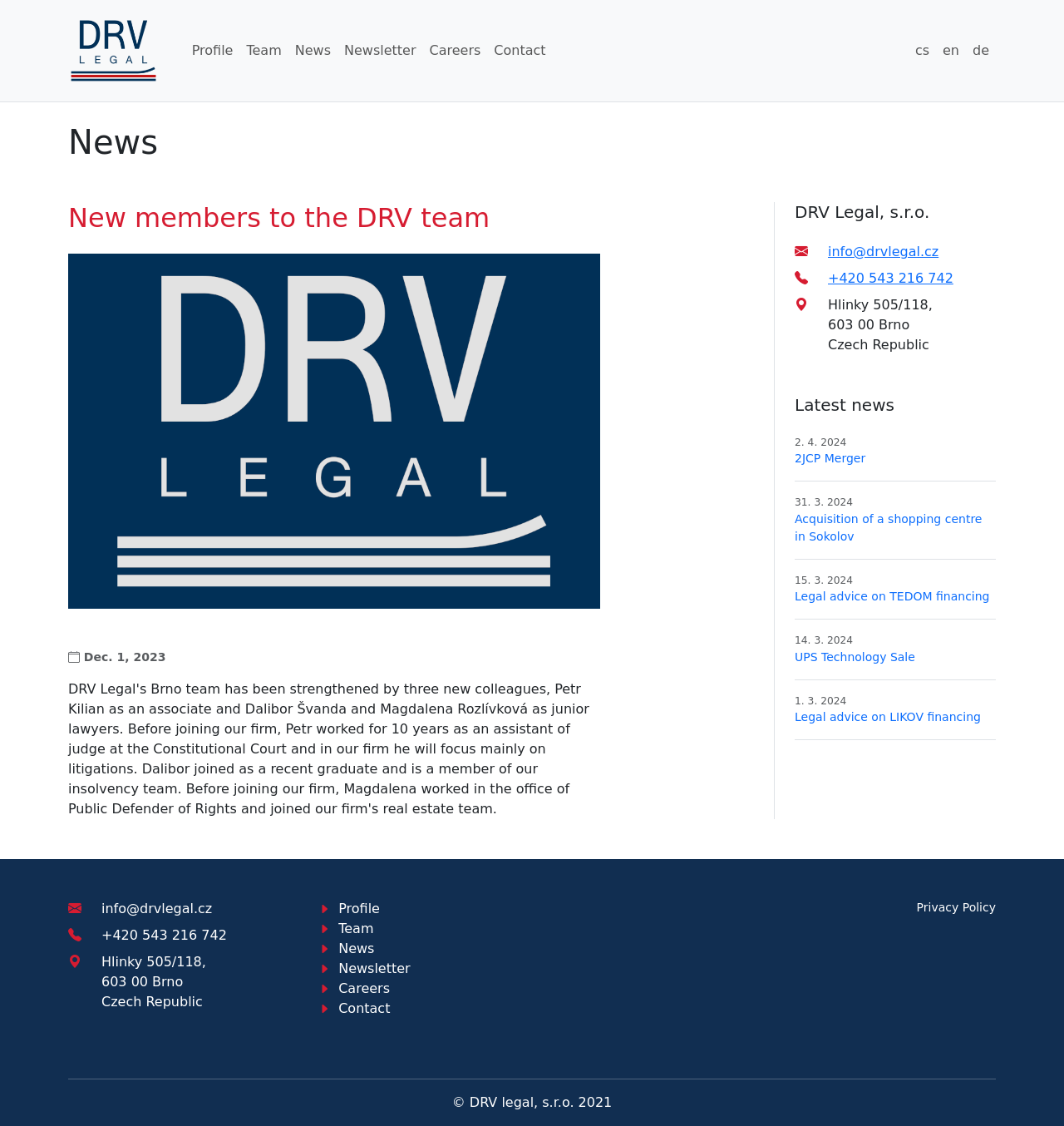What languages can the webpage be translated to?
Using the image, give a concise answer in the form of a single word or short phrase.

cs, en, de